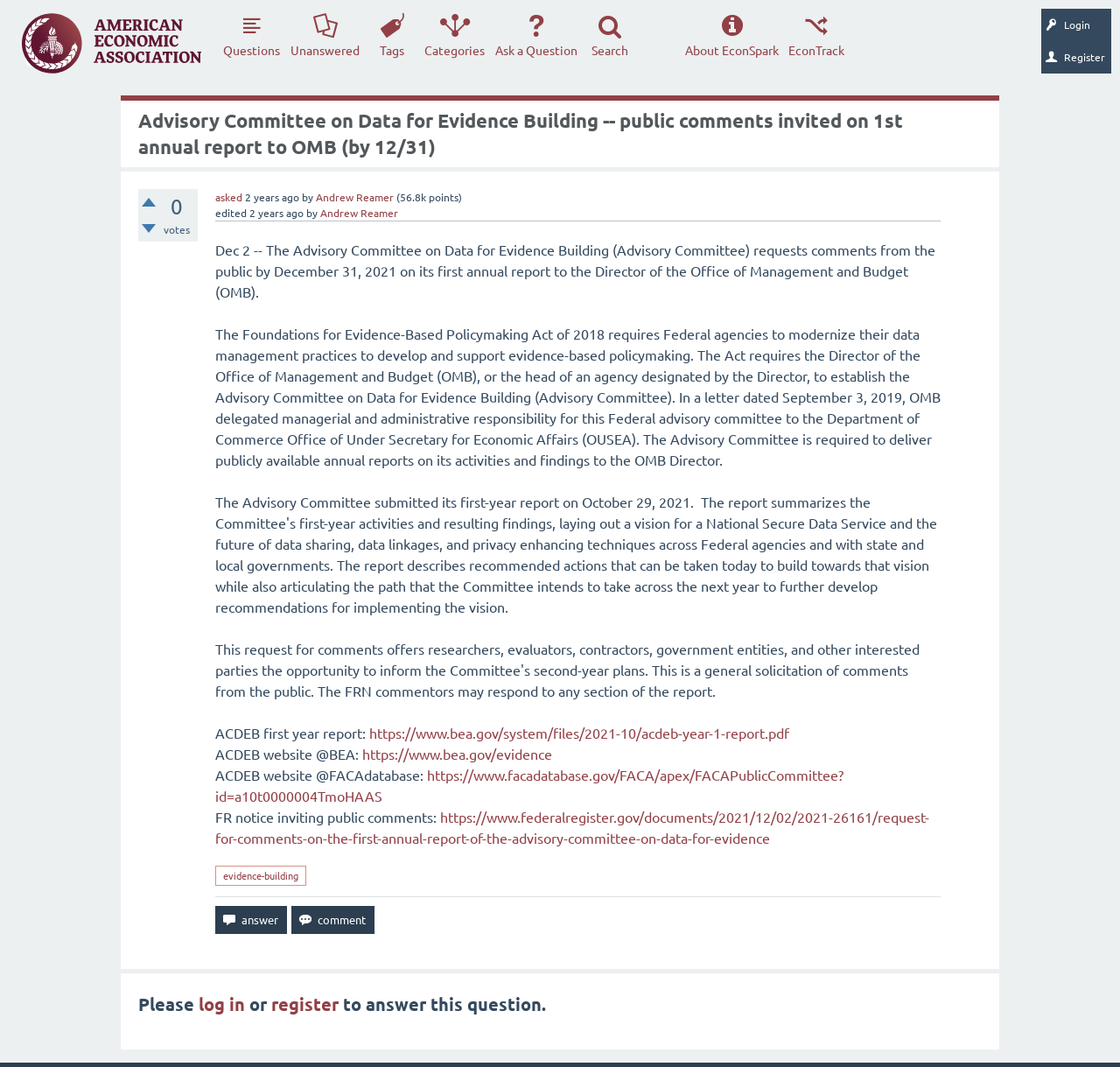Determine the bounding box coordinates of the UI element described below. Use the format (top-left x, top-left y, bottom-right x, bottom-right y) with floating point numbers between 0 and 1: Login

[0.93, 0.008, 0.992, 0.039]